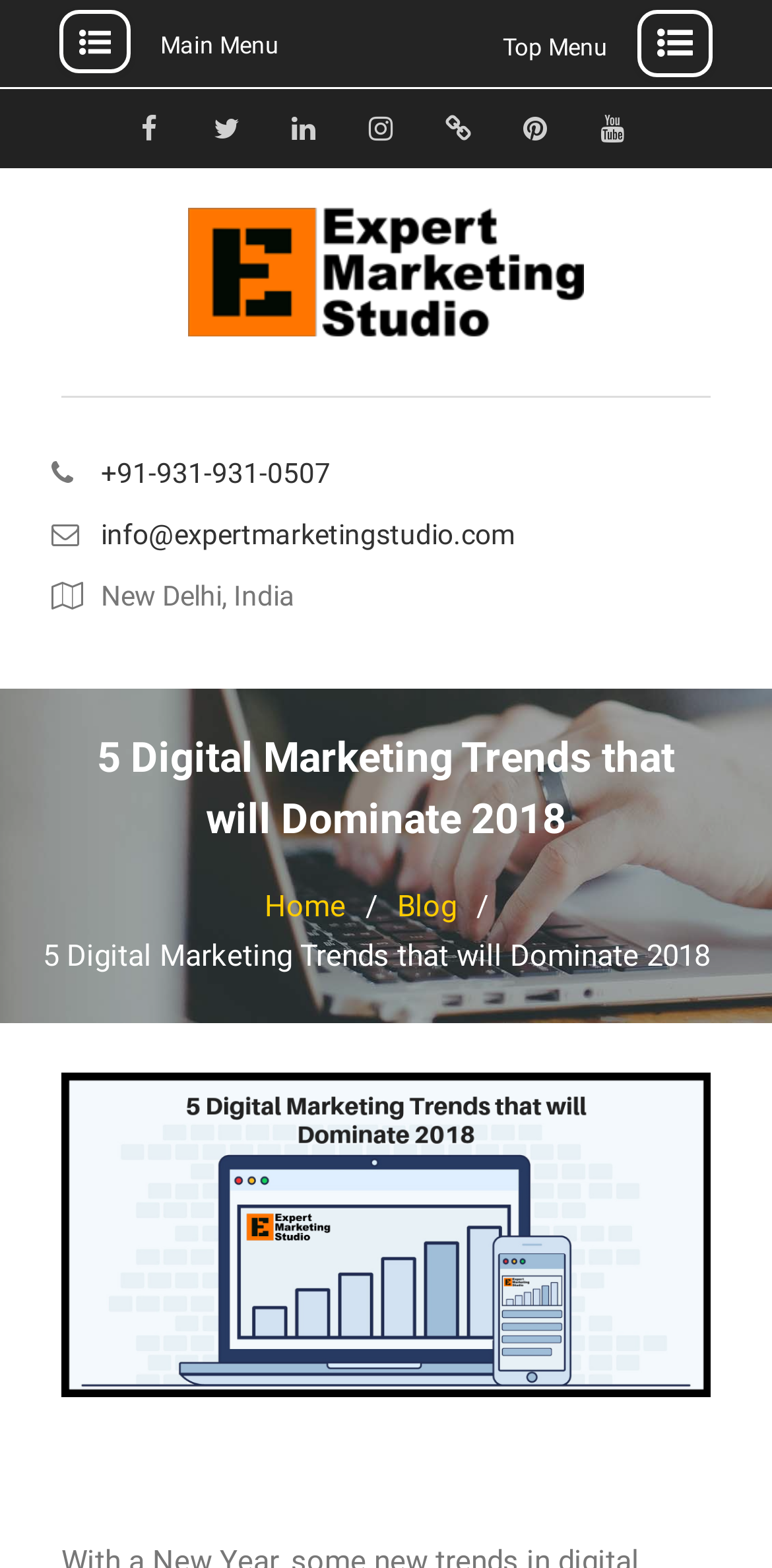Analyze the image and provide a detailed answer to the question: What is the name of the company?

I found the name of the company on the webpage, which is Expert Marketing Studio, located in the logo and also as a link on the top of the webpage.